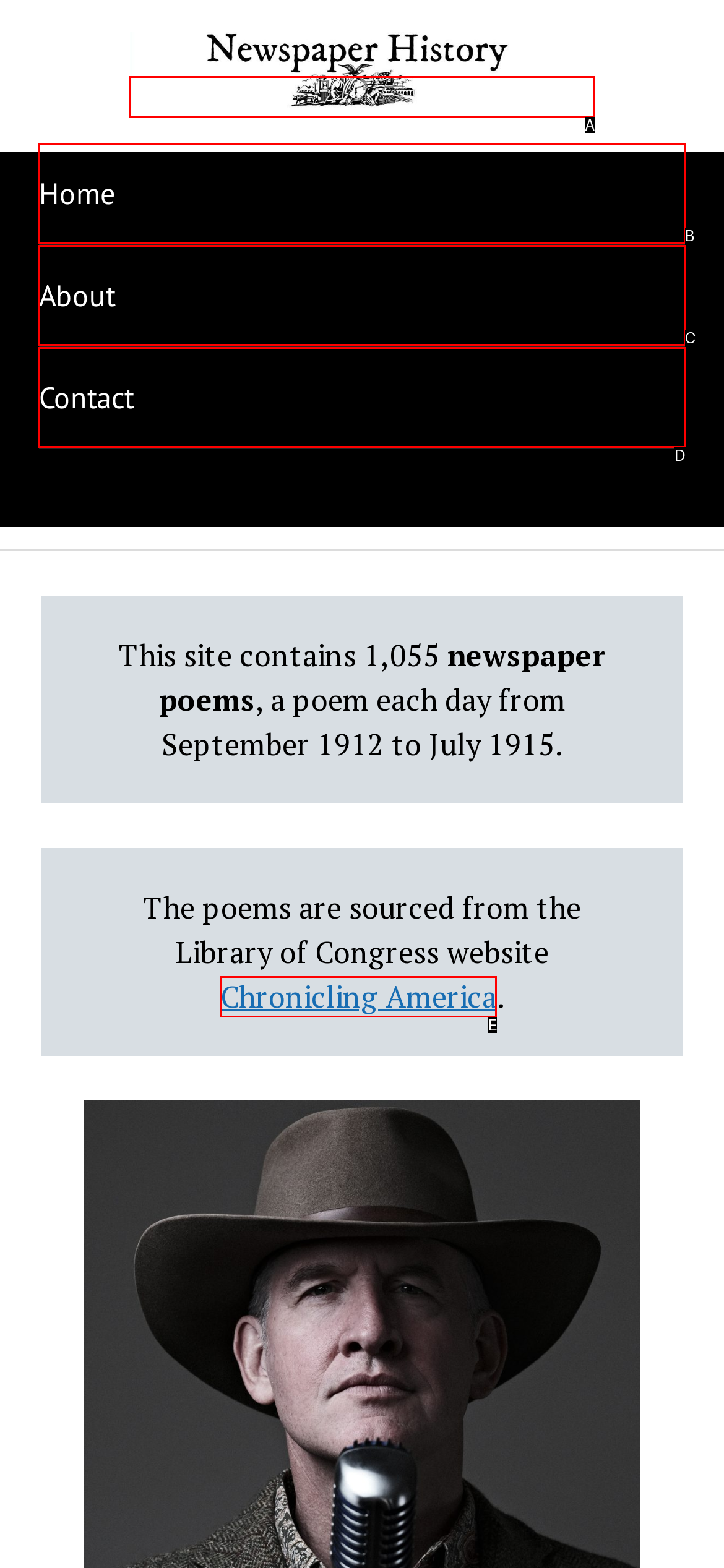Identify the HTML element that corresponds to the following description: Contact Provide the letter of the best matching option.

D